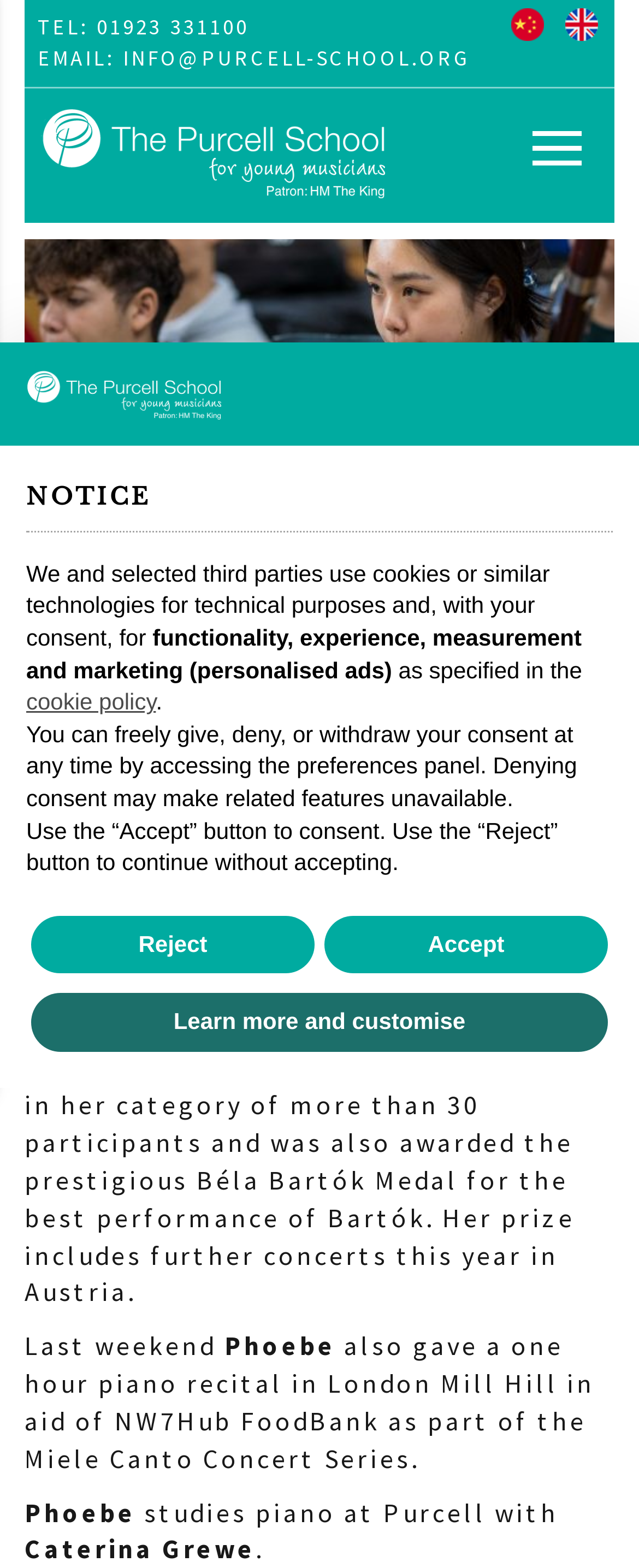What is the headline of the webpage?

WEEKLY HIGHLIGHTS 2ND FEBRUARY 2024